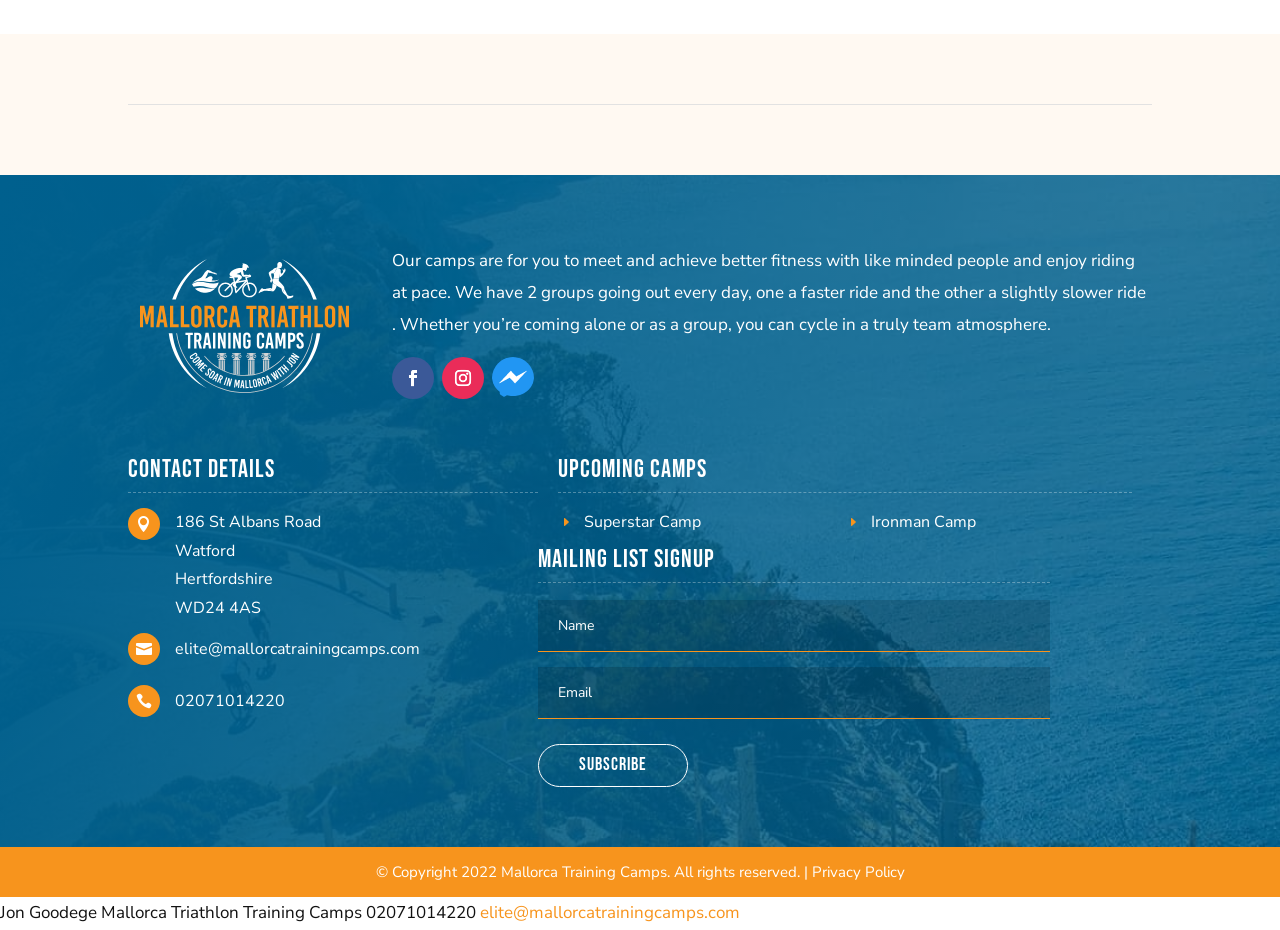What is the address of Mallorca Training Camps?
Please answer the question with a detailed response using the information from the screenshot.

I found the address by looking at the contact details section, which is located in a layout table with a heading 'Contact Details'. The address is composed of four parts: street number and name, city, county, and postcode.